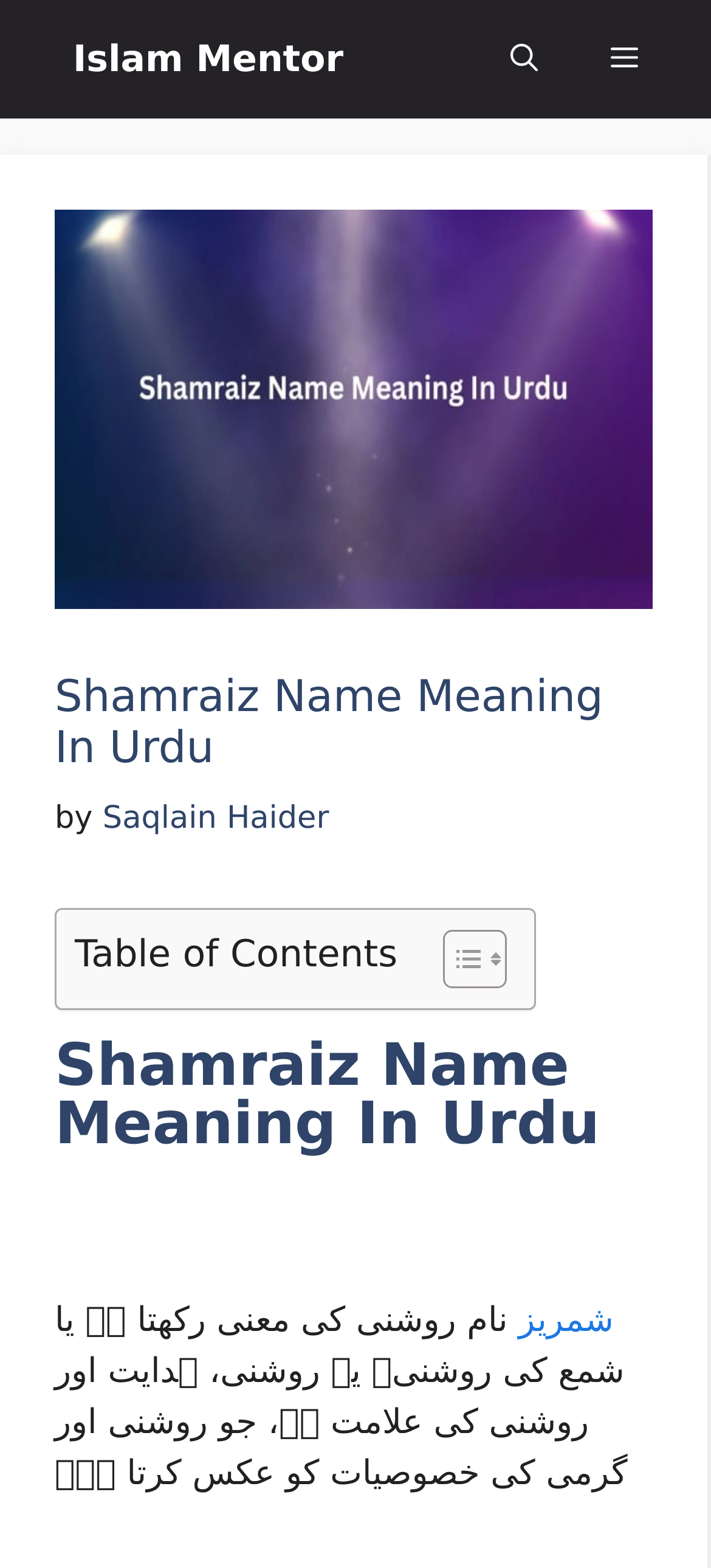Observe the image and answer the following question in detail: What is the language of the text in the main content section?

The language of the text in the main content section can be determined by the script used, which is Urdu script, indicating that the text is written in Urdu language.